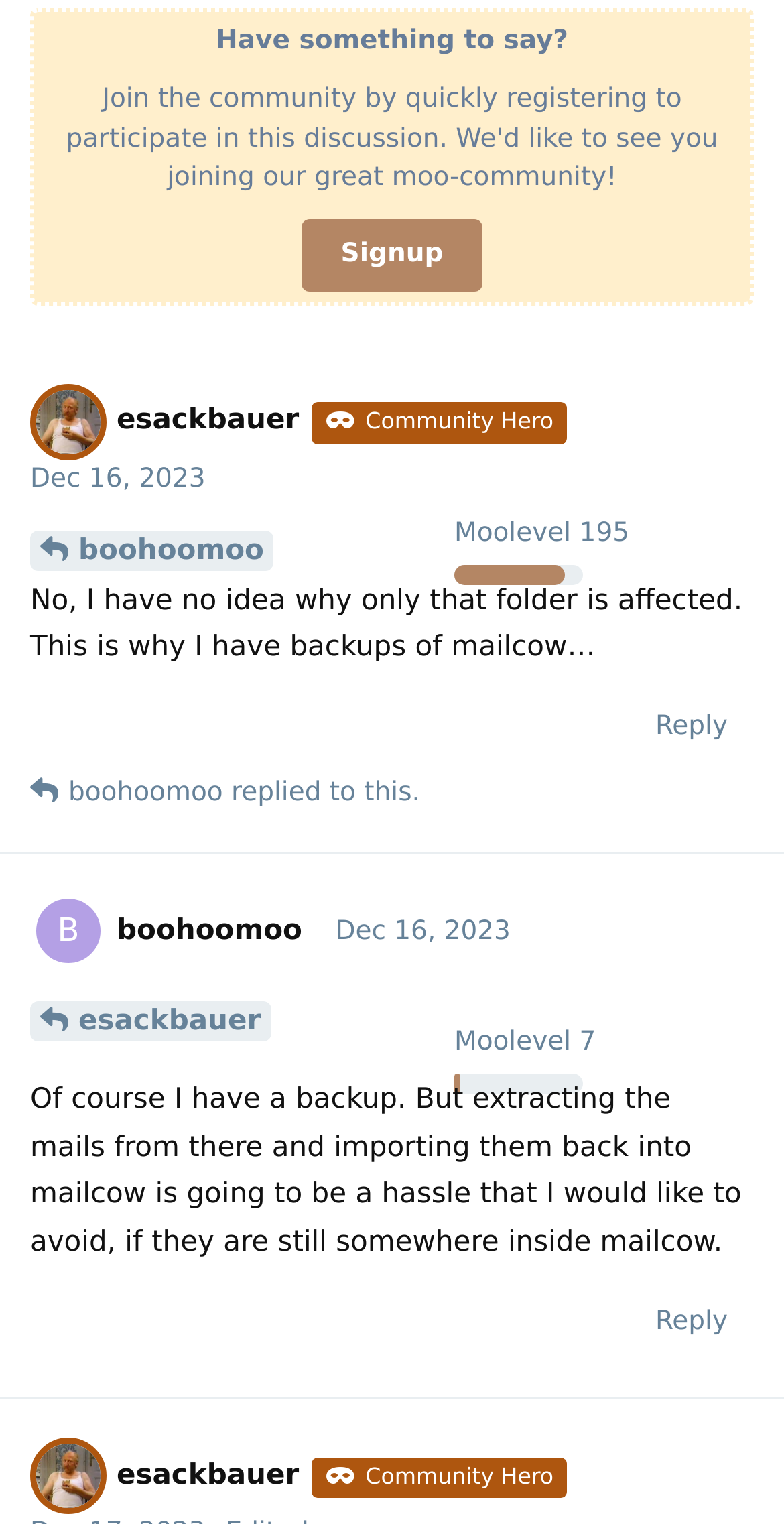Locate the bounding box coordinates of the element that needs to be clicked to carry out the instruction: "Visit Twitter". The coordinates should be given as four float numbers ranging from 0 to 1, i.e., [left, top, right, bottom].

None